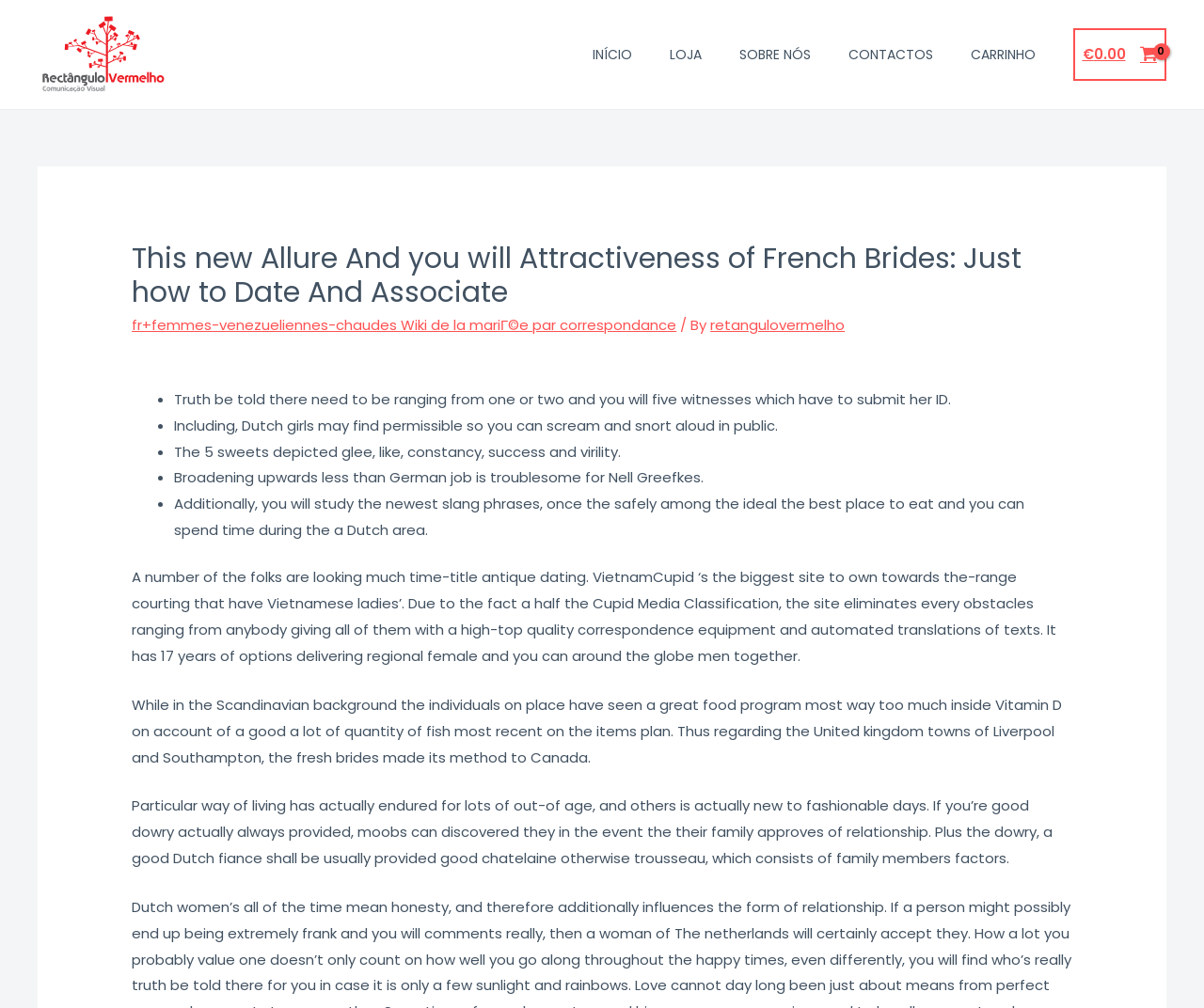Determine the main heading text of the webpage.

This new Allure And you will Attractiveness of French Brides: Just how to Date And Associate